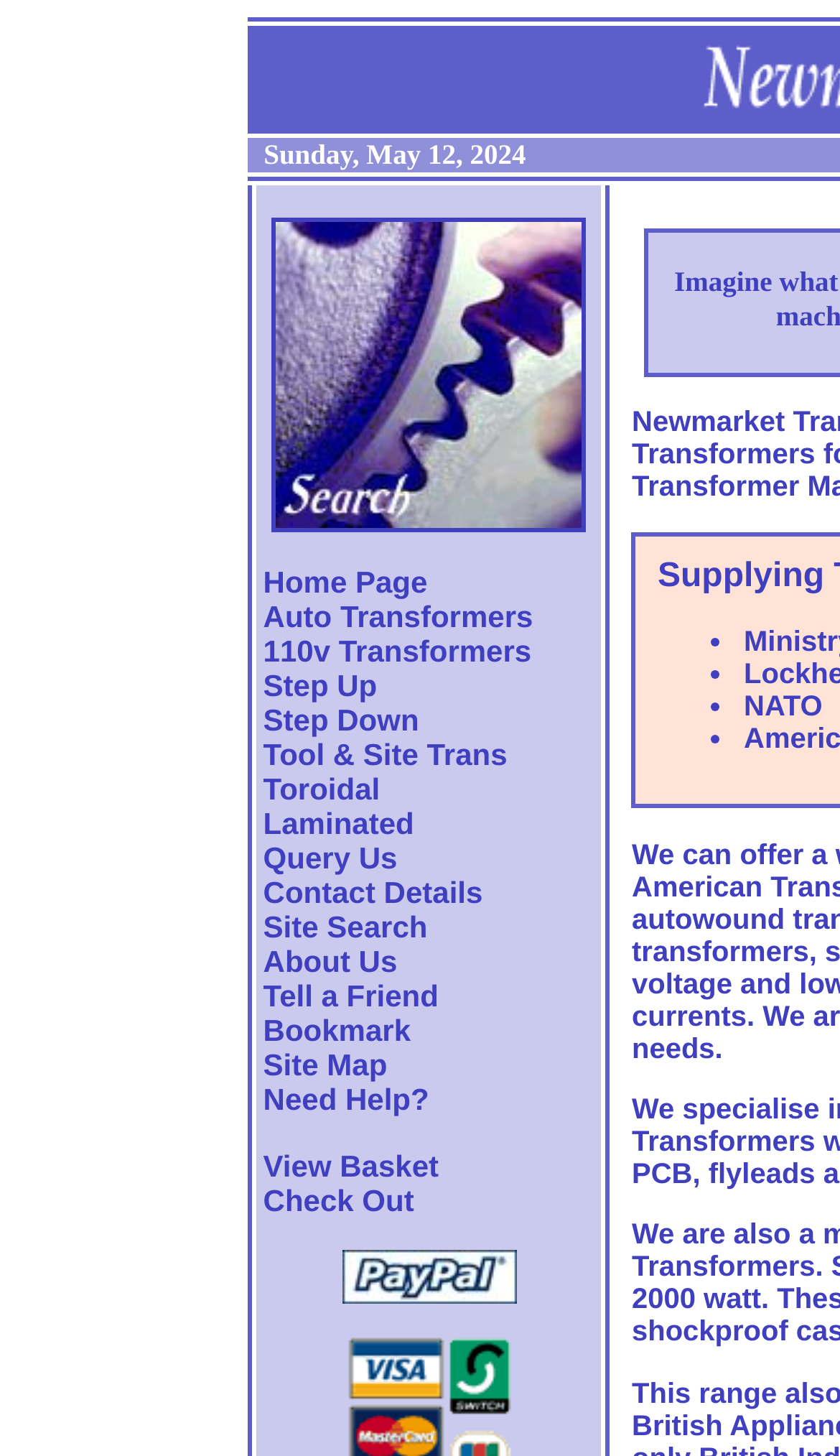Use a single word or phrase to answer the question: 
What type of transformers are manufactured?

Toroidal, American, Laminated